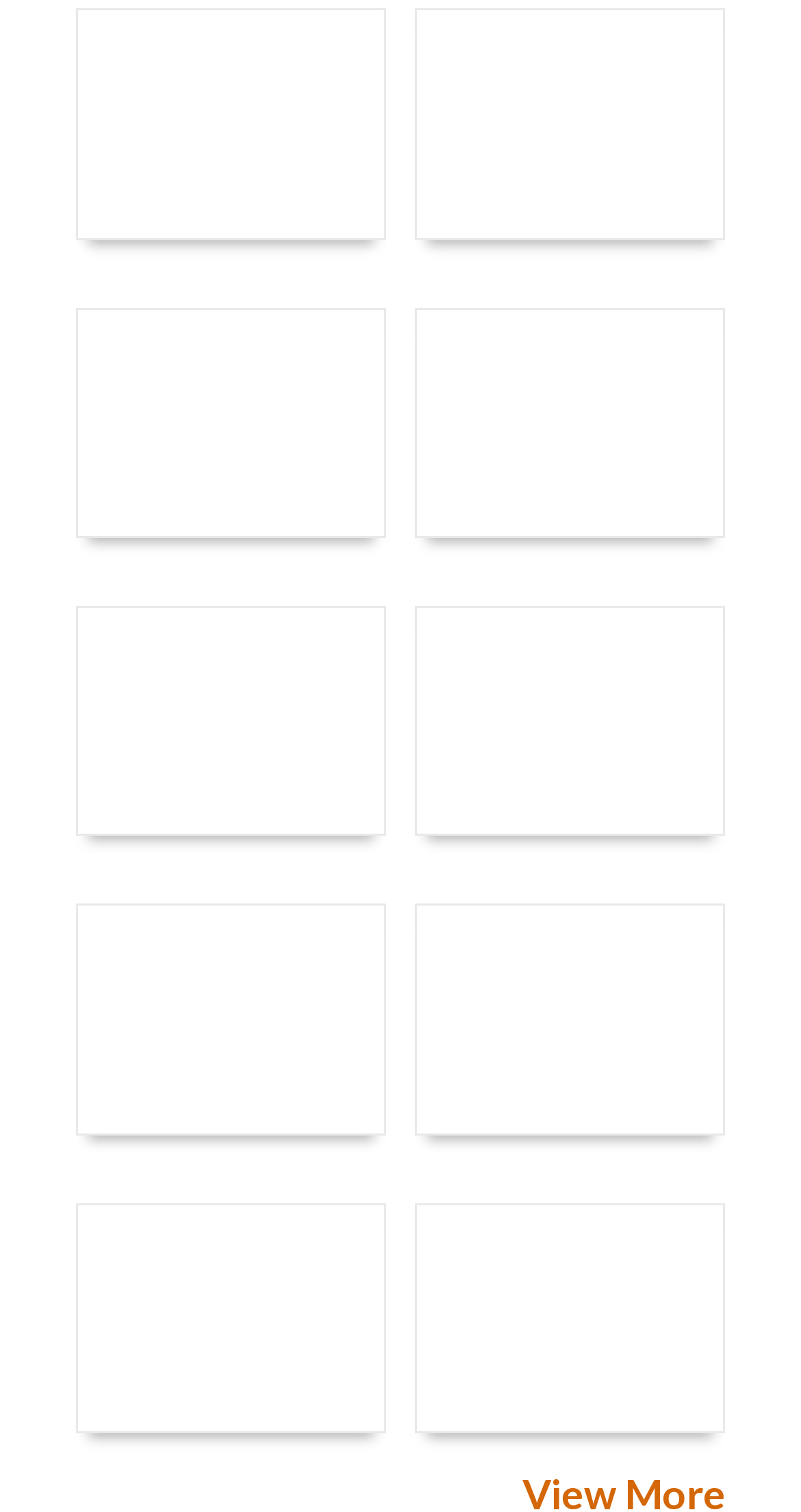Please locate the bounding box coordinates of the element that needs to be clicked to achieve the following instruction: "go to Cigna". The coordinates should be four float numbers between 0 and 1, i.e., [left, top, right, bottom].

[0.517, 0.203, 0.906, 0.356]